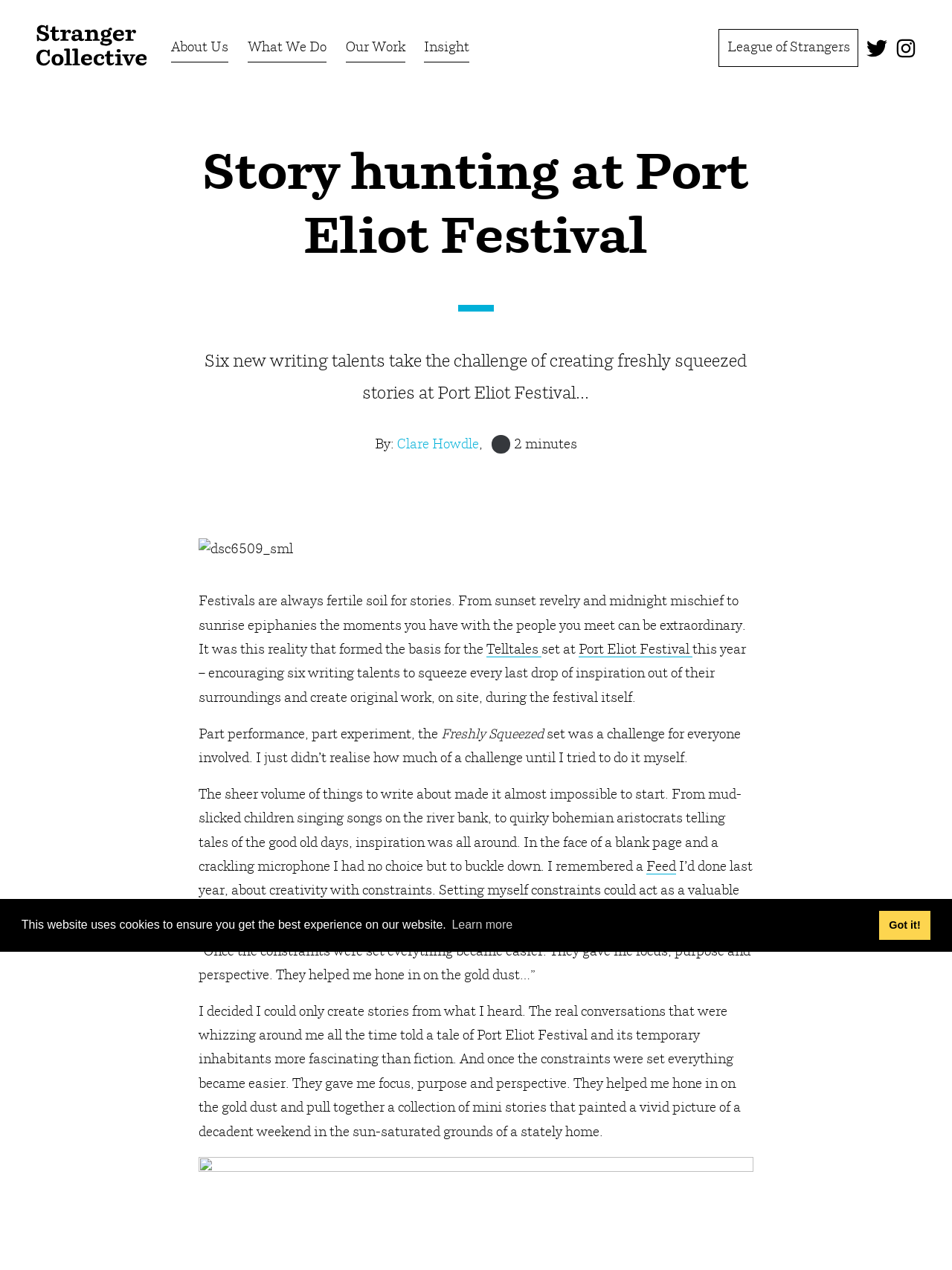Determine the bounding box coordinates of the clickable element necessary to fulfill the instruction: "Click the TWEET-O-TRONIC link". Provide the coordinates as four float numbers within the 0 to 1 range, i.e., [left, top, right, bottom].

None